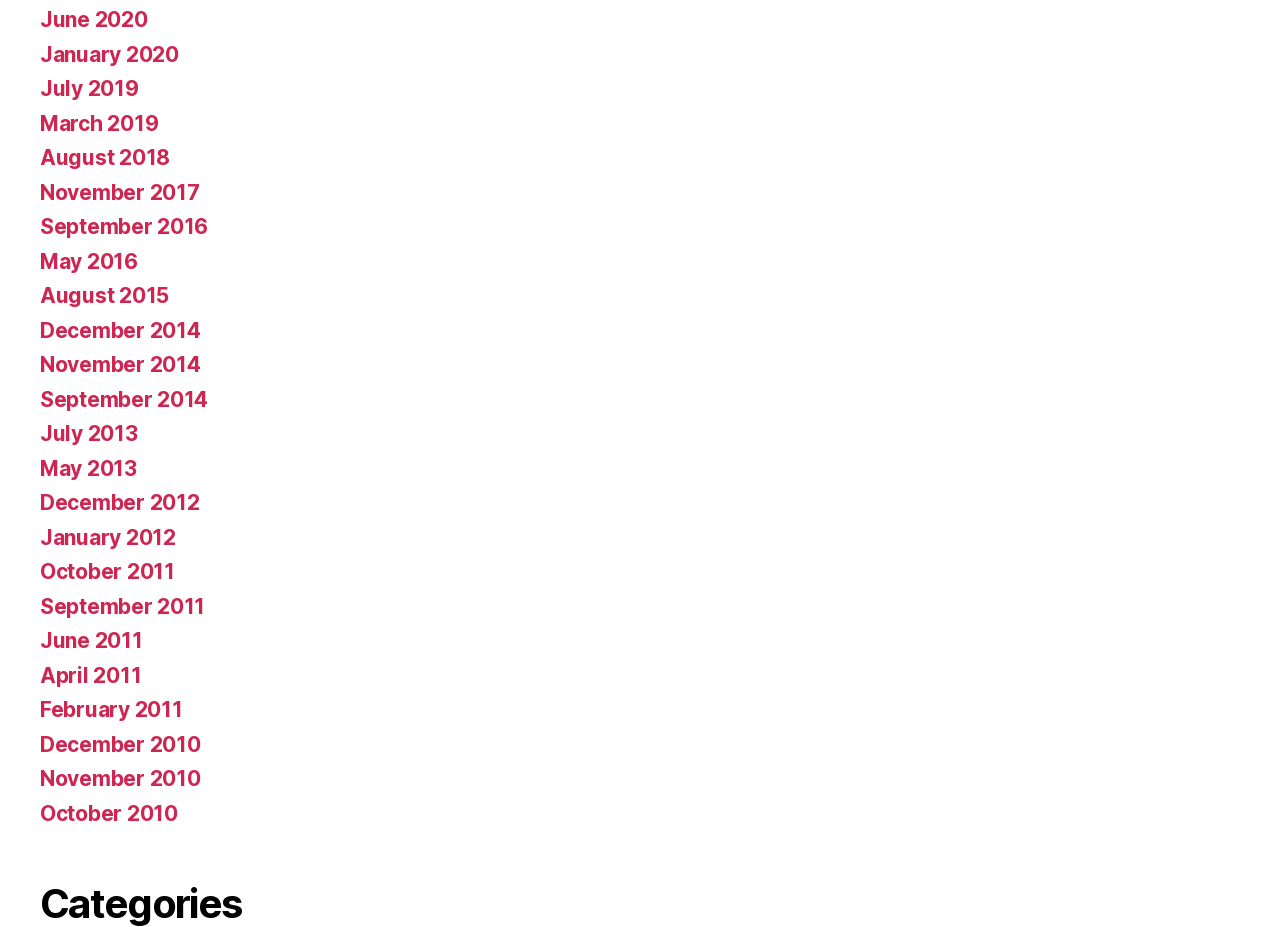Provide a short answer to the following question with just one word or phrase: How many links are on the webpage?

28